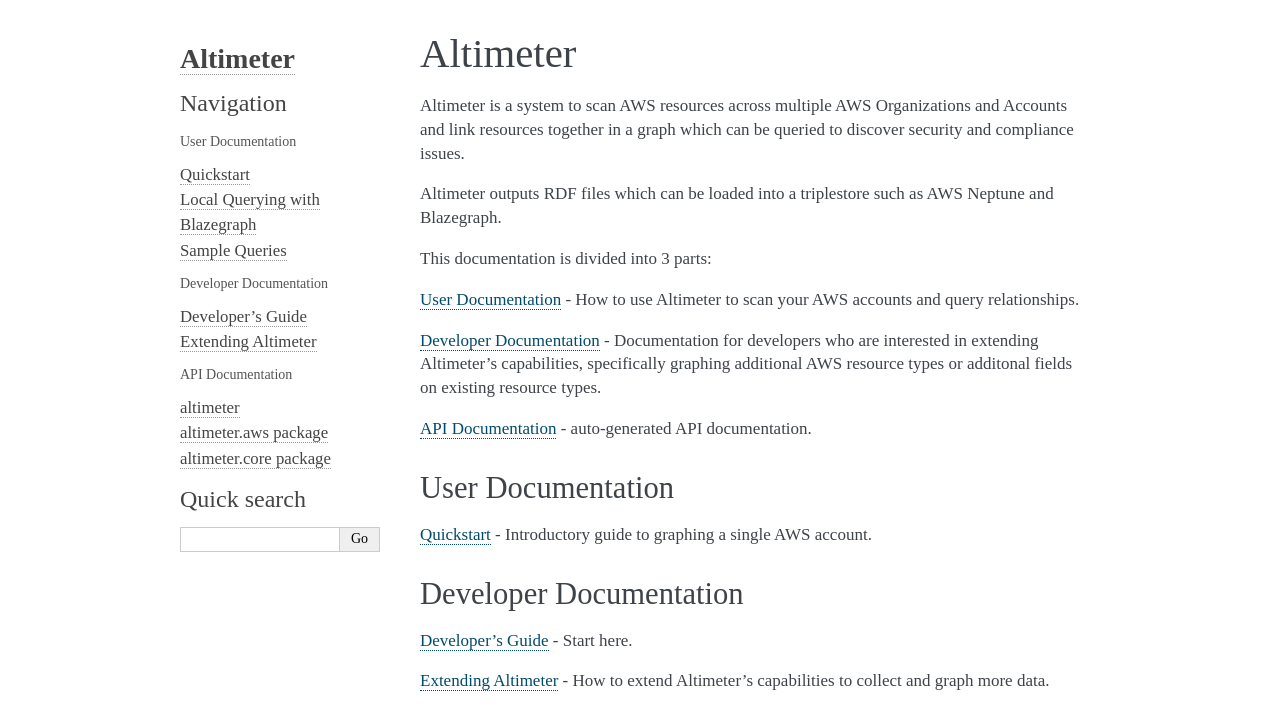Respond with a single word or short phrase to the following question: 
What is the name of the package mentioned in the API Documentation section?

altimeter.aws package